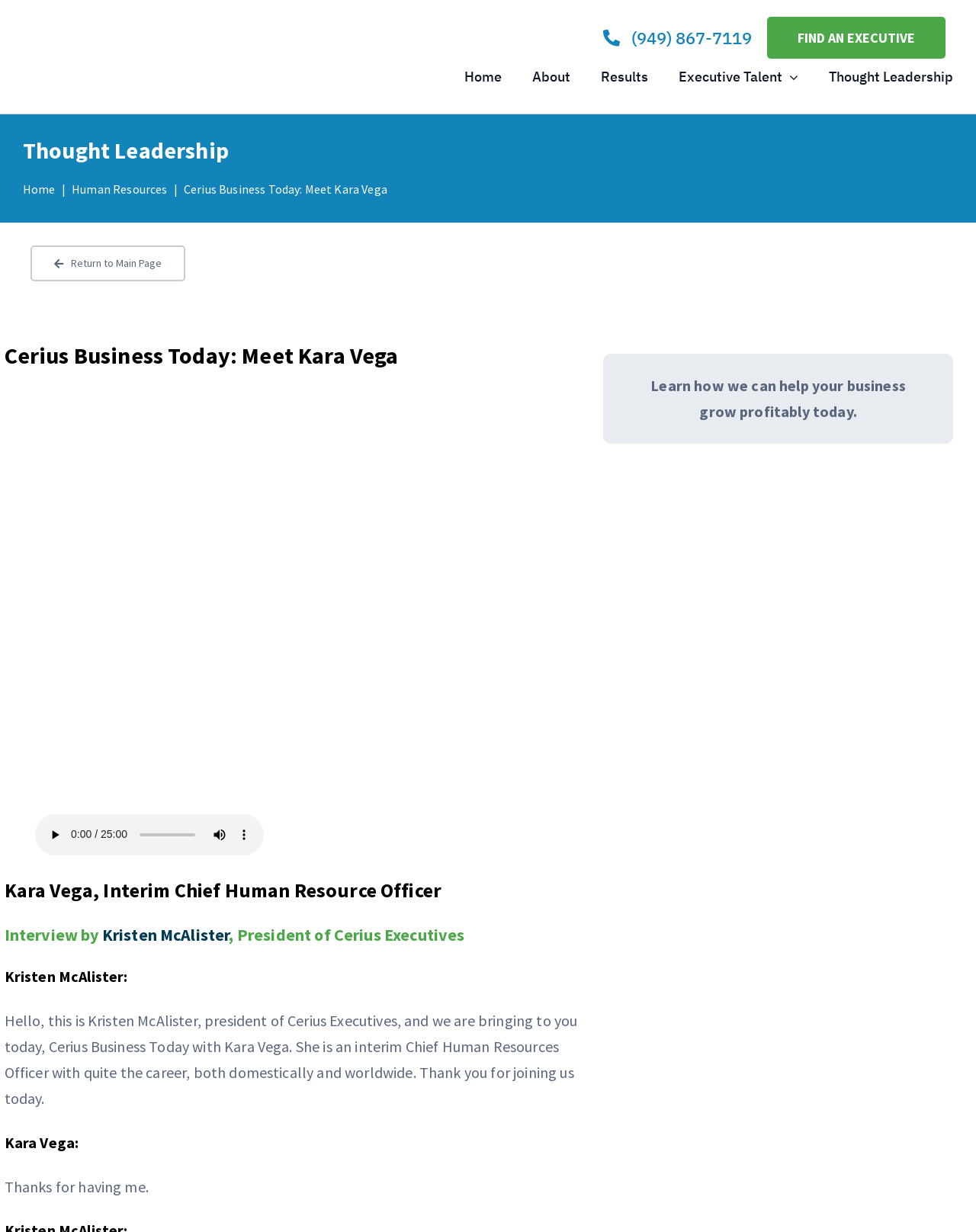Please identify the bounding box coordinates of the element I need to click to follow this instruction: "Check out the latest post".

None